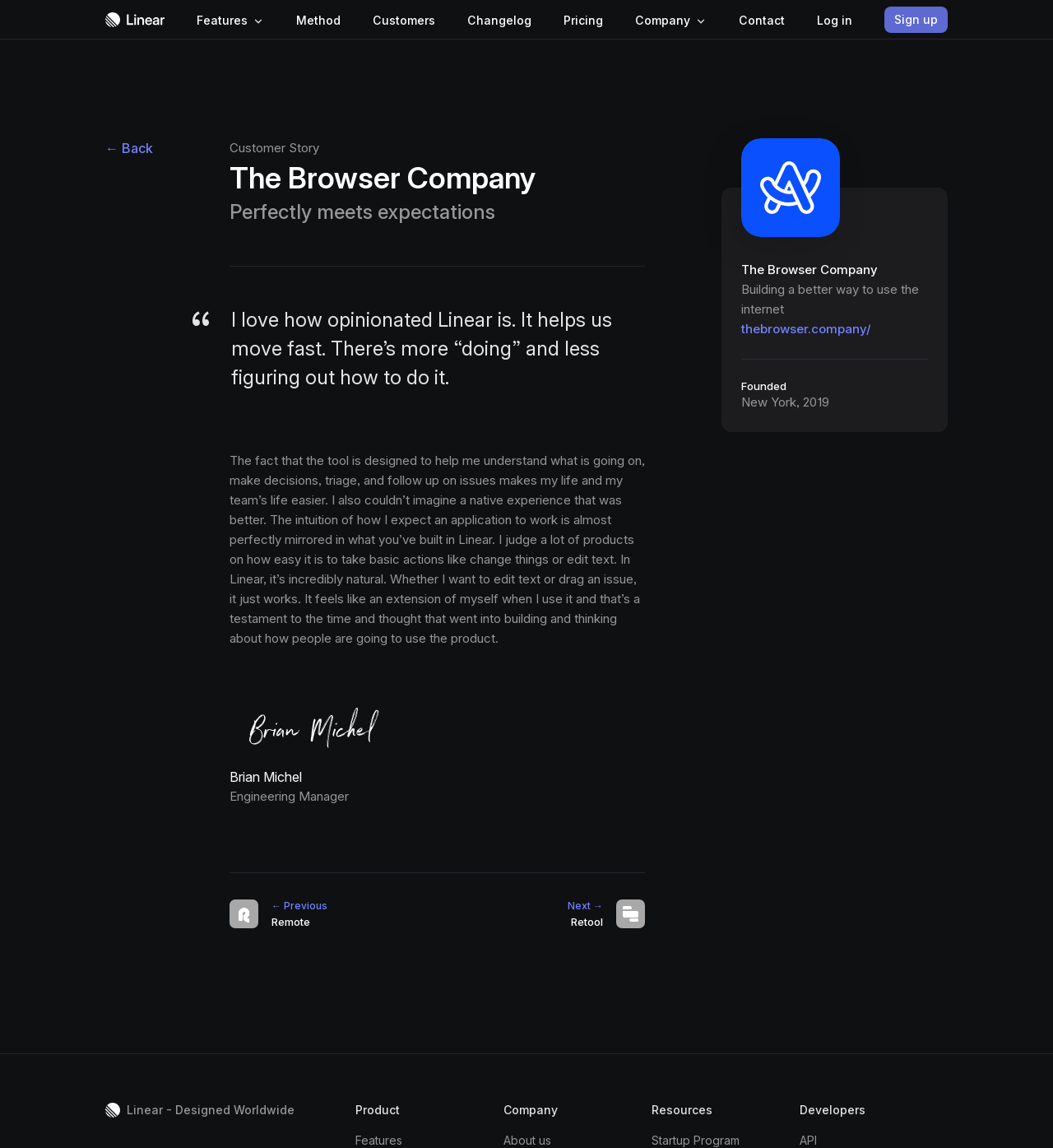Find and extract the text of the primary heading on the webpage.

The Browser Company